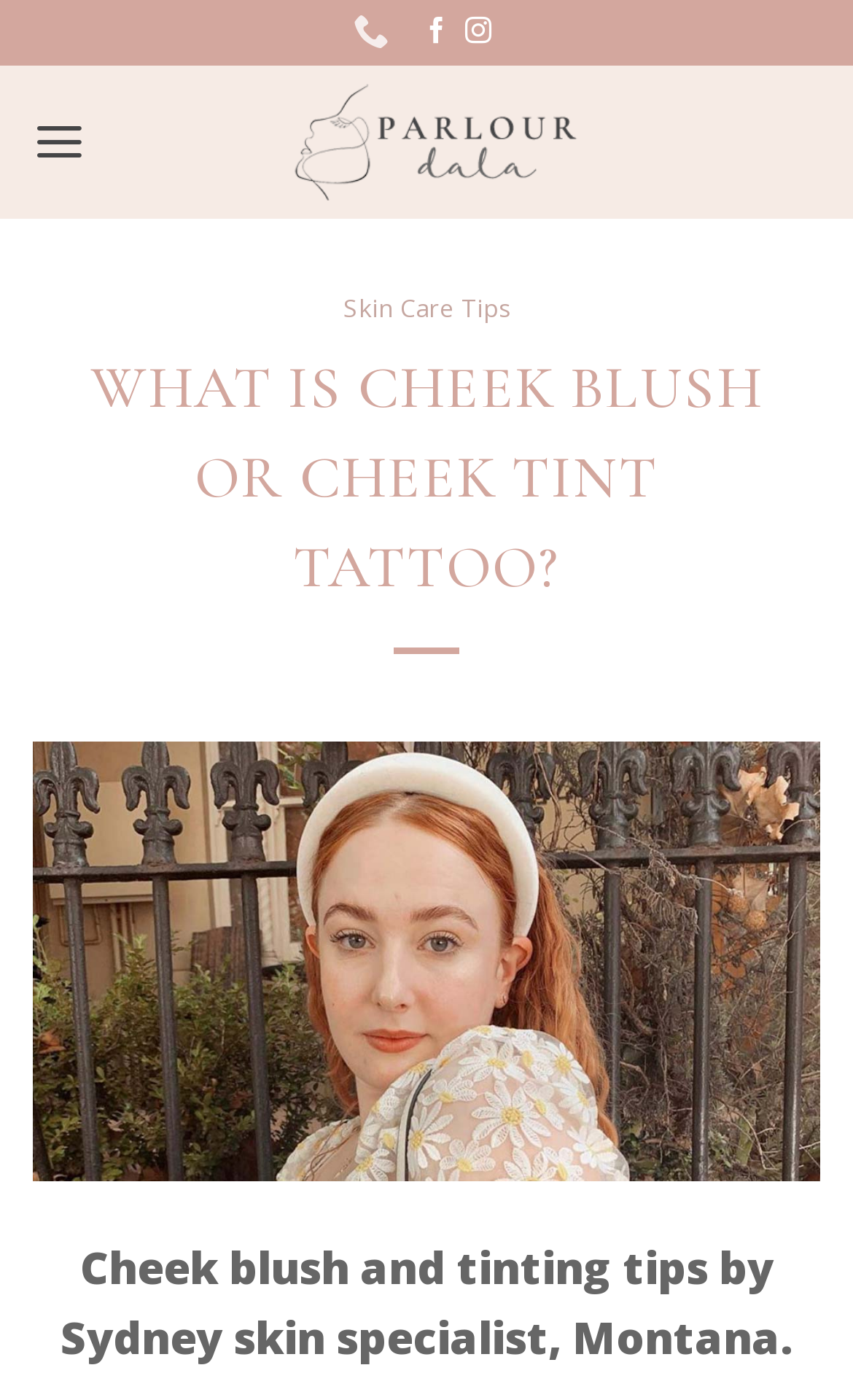Respond to the following question with a brief word or phrase:
What is the topic of the first heading?

Skin Care Tips